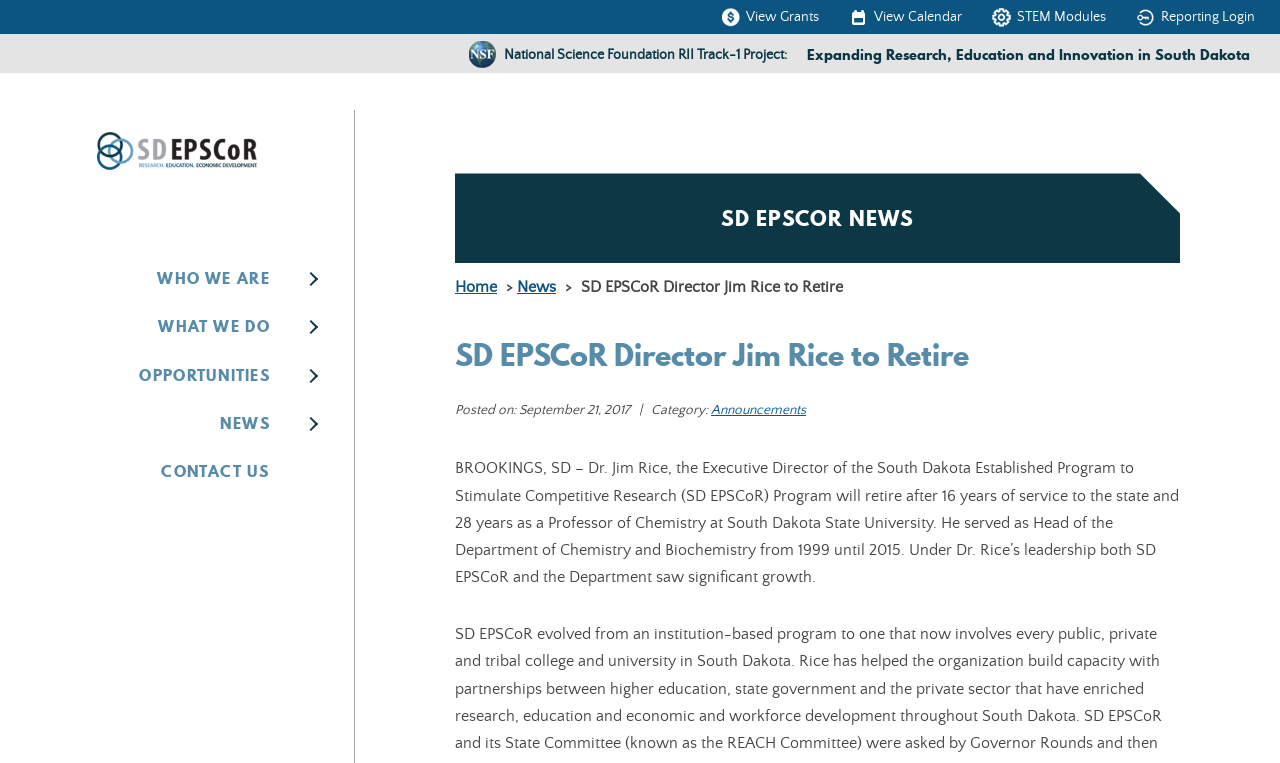Indicate the bounding box coordinates of the element that must be clicked to execute the instruction: "Click on the SD EPSCoR link". The coordinates should be given as four float numbers between 0 and 1, i.e., [left, top, right, bottom].

[0.076, 0.157, 0.201, 0.239]